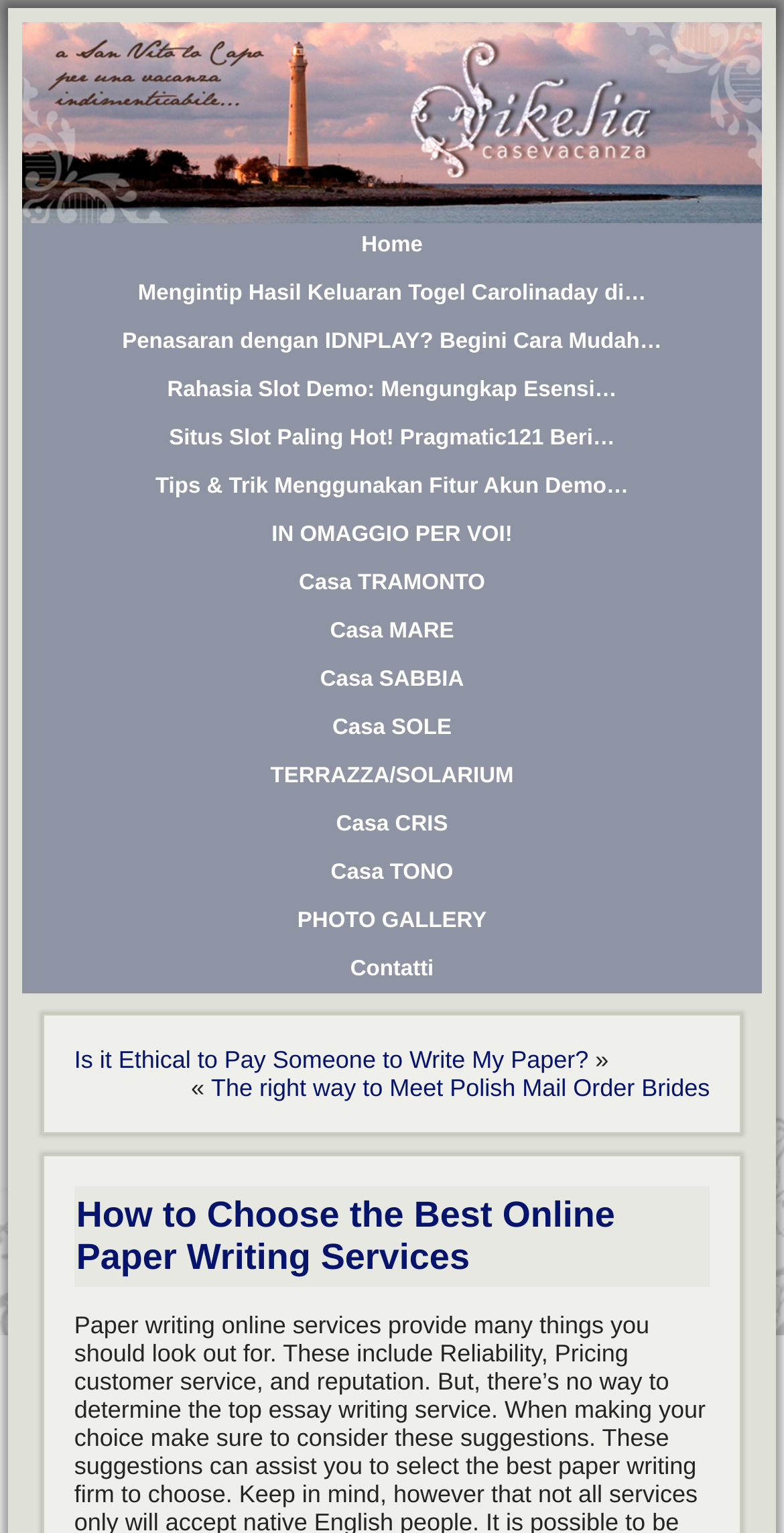How many articles are listed on the page?
Refer to the image and provide a concise answer in one word or phrase.

3